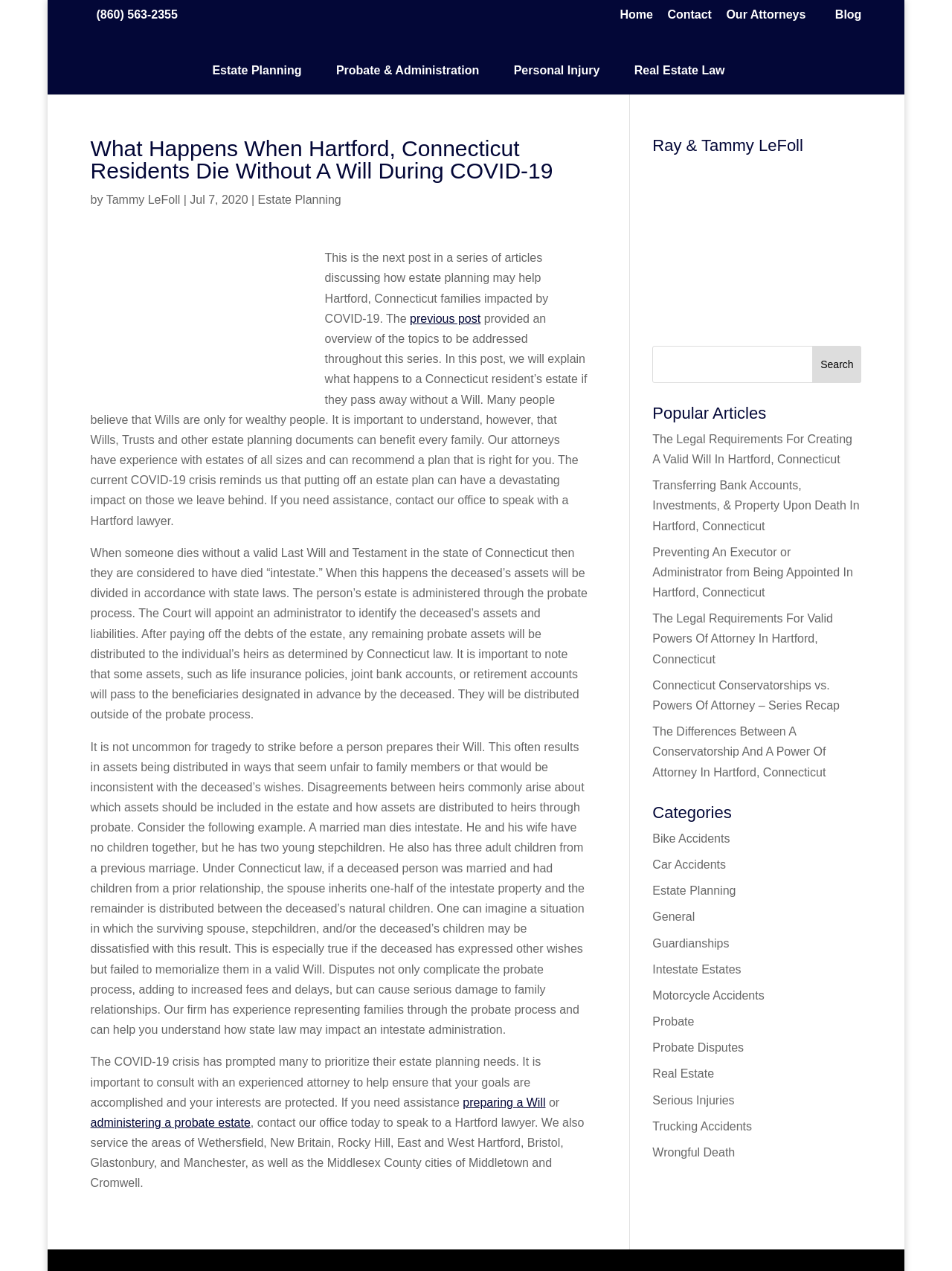What is the purpose of the search bar on the webpage?
From the details in the image, provide a complete and detailed answer to the question.

I inferred the purpose of the search bar by looking at its location and the surrounding text. The search bar is located in a section with popular articles and categories, suggesting that it is meant to help users find specific articles or topics on the website.